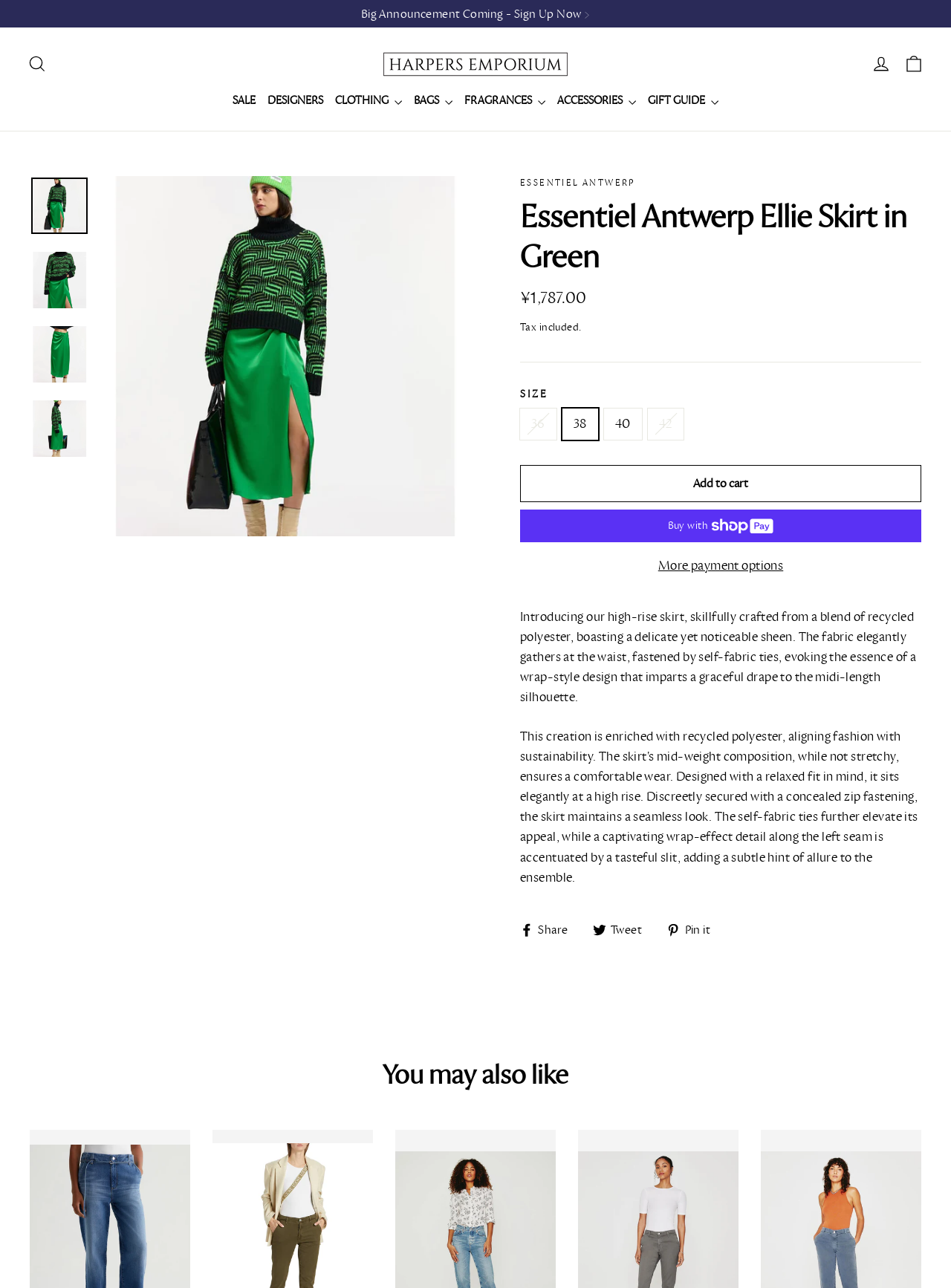Find the bounding box coordinates of the element to click in order to complete this instruction: "Add the product to your cart". The bounding box coordinates must be four float numbers between 0 and 1, denoted as [left, top, right, bottom].

[0.547, 0.361, 0.969, 0.39]